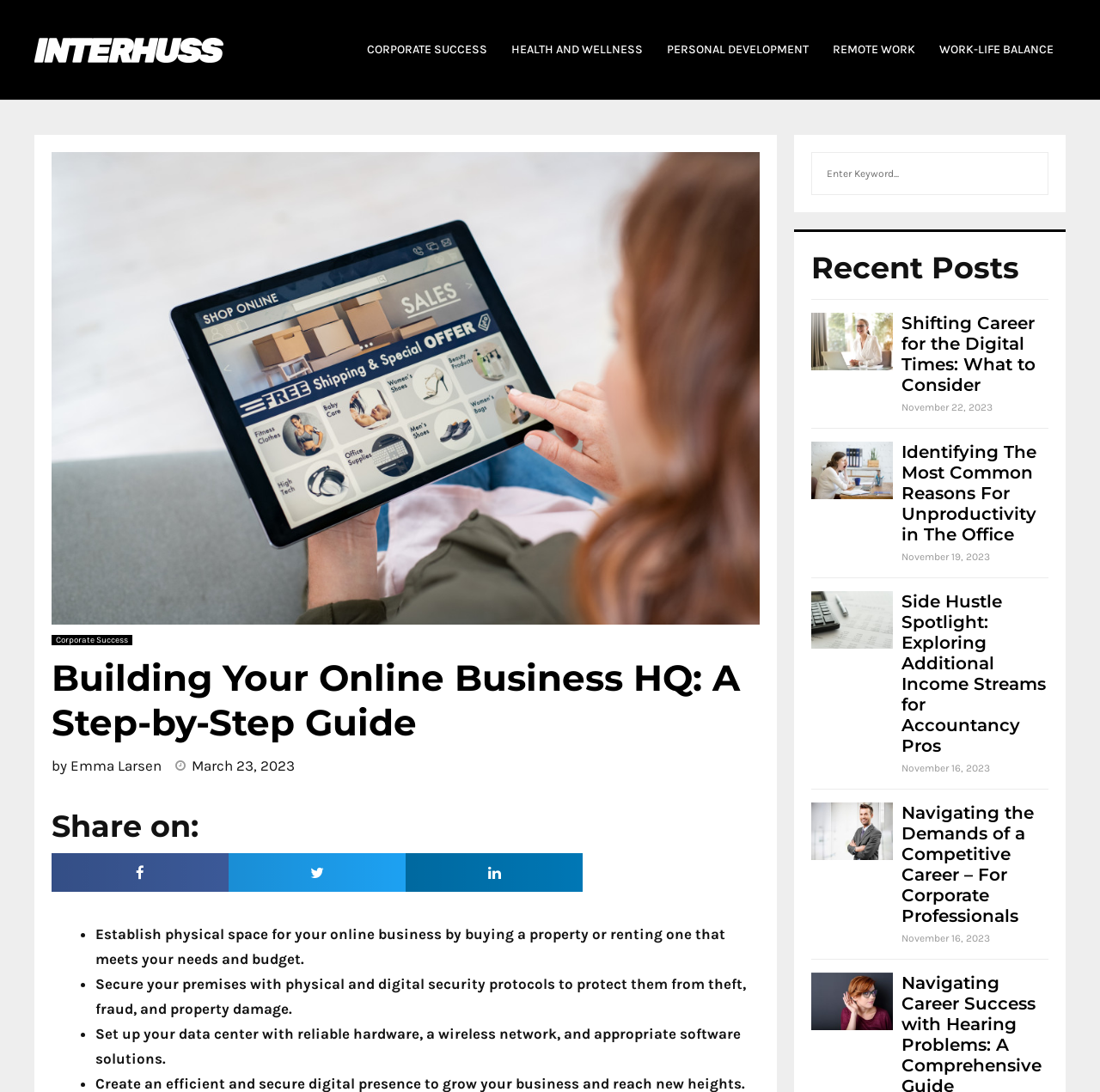Can you find the bounding box coordinates of the area I should click to execute the following instruction: "Click the 'CORPORATE SUCCESS' link"?

[0.323, 0.0, 0.454, 0.091]